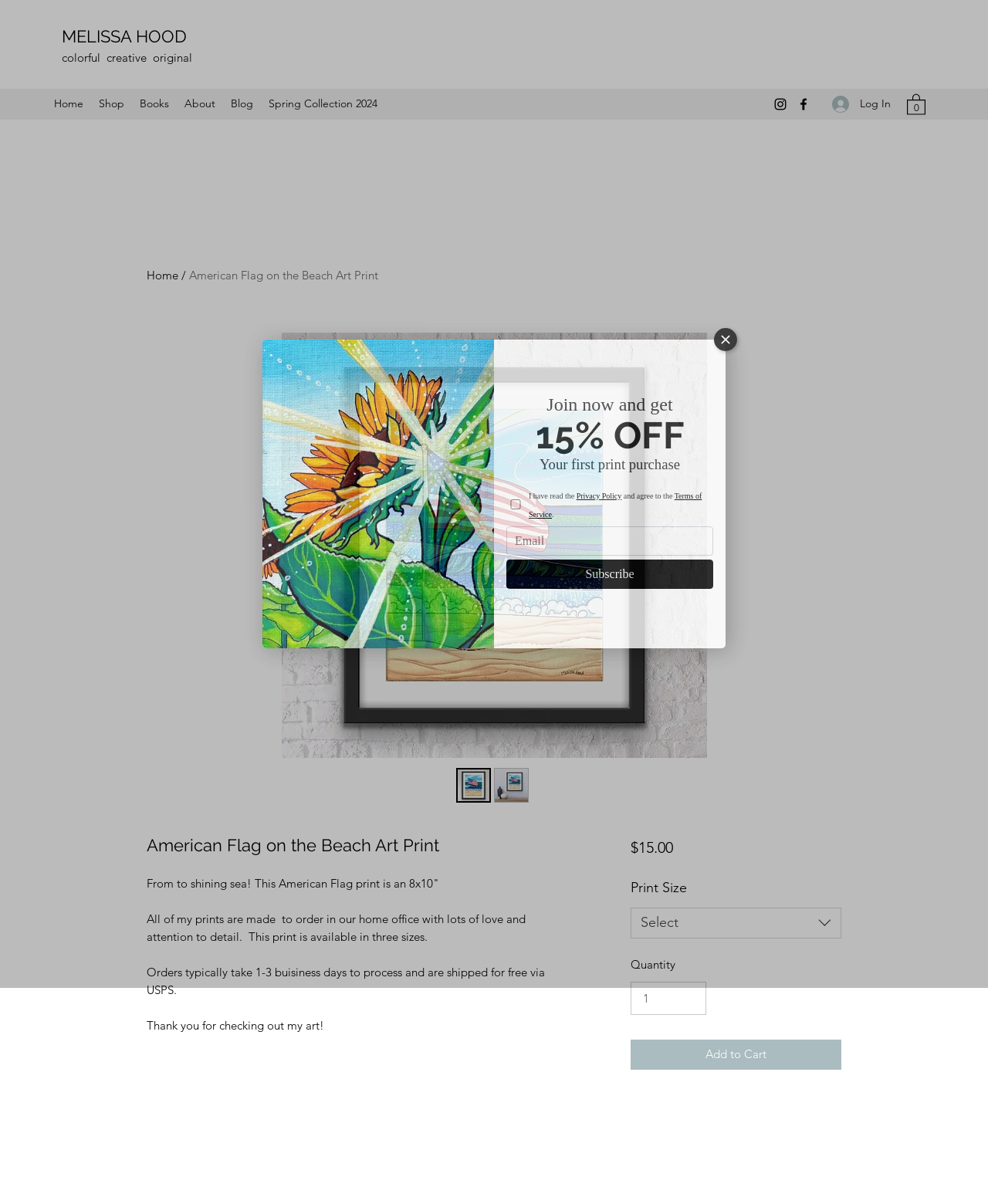Summarize the webpage with intricate details.

This webpage is an online store selling art prints, specifically featuring an American Flag on the Beach Art Print. At the top left, there is a navigation menu with links to 'Home', 'Shop', 'Books', 'About', 'Blog', and 'Spring Collection 2024'. Next to the navigation menu, there is a social bar with links to Instagram and Facebook, each accompanied by an icon. On the top right, there are buttons for 'Log In' and 'Cart with 0 items'.

Below the navigation menu, there is a large section dedicated to the American Flag on the Beach Art Print. It features a header with the print's name, followed by a large image of the print. Below the image, there are three smaller thumbnail images of the print. The print's description is provided in several paragraphs, including details about the print's size, production process, and shipping information.

On the right side of the print's description, there is a section for ordering the print, which includes a price of $15.00, a dropdown menu for selecting the print size, a quantity selector, and an 'Add to Cart' button.

Further down the page, there is a section promoting a 15% discount on the first print purchase, with a checkbox to agree to the Terms of Service and a button to subscribe. There are also links to the Privacy Policy and Terms of Service.